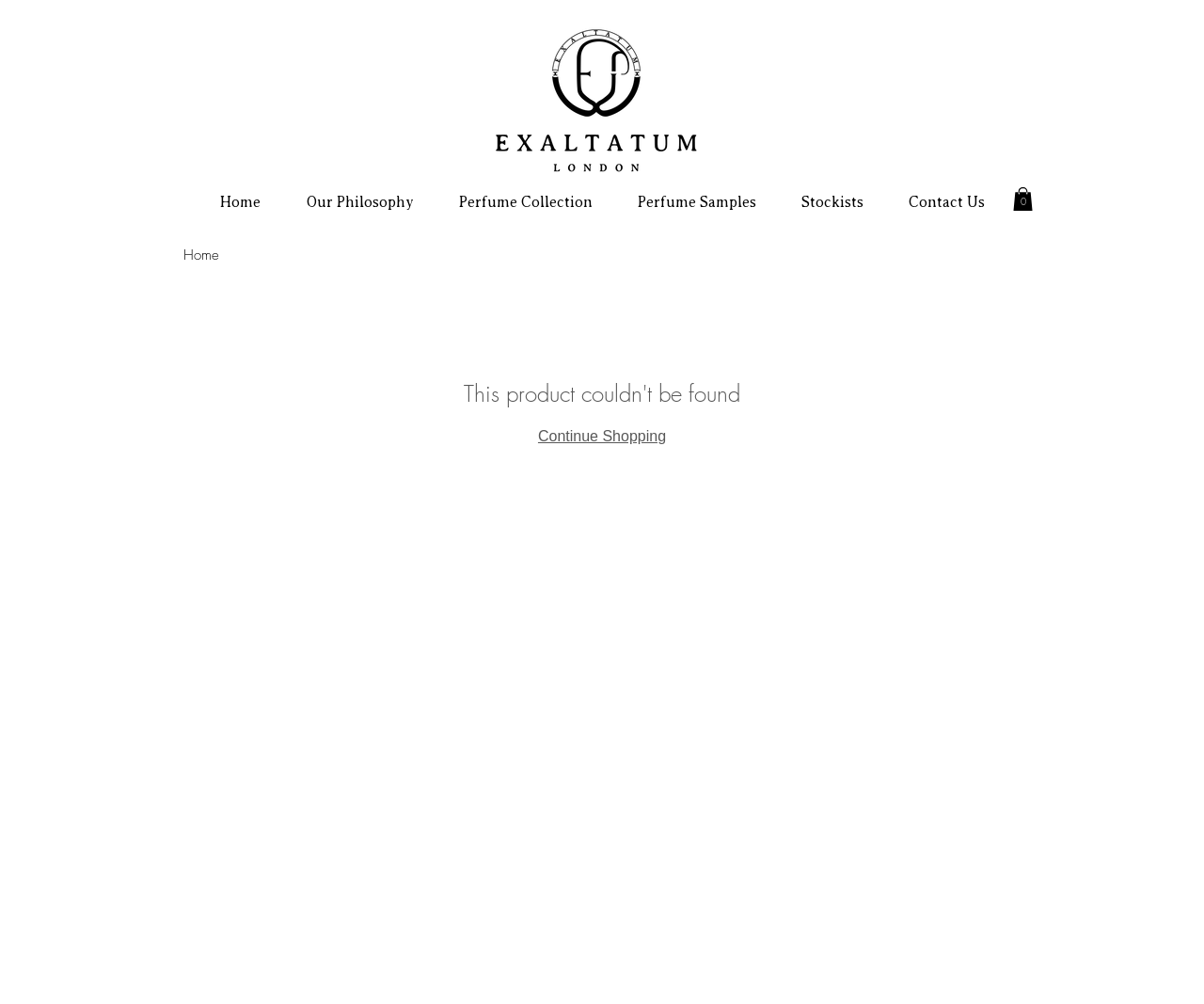What is the logo of the website?
Provide a comprehensive and detailed answer to the question.

The logo of the website is Exaltatum Logo, which is an image element located at the top of the webpage, with a bounding box of [0.453, 0.022, 0.537, 0.124].